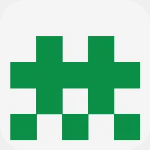What is the purpose of the stereo-viewer cards?
Based on the image, answer the question with as much detail as possible.

The purpose of the stereo-viewer cards can be understood by reading the caption, which explains that the cards were designed for a more immersive viewing experience, allowing viewers to engage with the historical significance and somber realities of the era in a more engaging way.